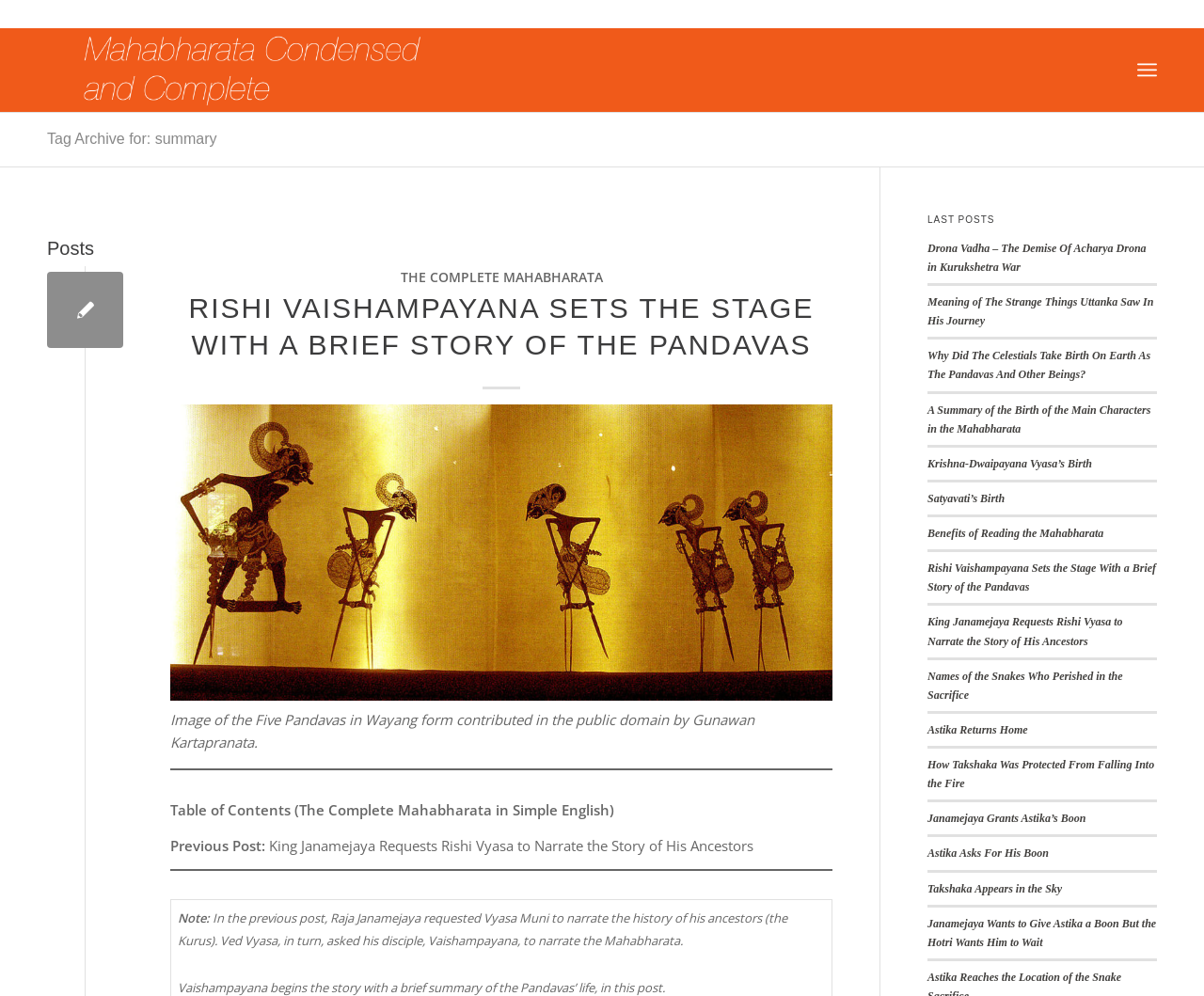Describe every aspect of the webpage comprehensively.

The webpage is about the Mahabharata, a Hindu epic. At the top, there is a link and an image with the title "Mahabharata condensed and complete". To the top right, there is a menu link. Below the title, there is a heading "Tag Archive for: summary" with a link to the same title. 

Underneath, there is a heading "Posts" with several links and a figure with an image and a caption about the Five Pandavas in Wayang form. The caption also credits the contributor of the image. There is a horizontal separator below the figure. 

Following the figure, there are several links to different posts, including "THE COMPLETE MAHABHARATA", "RISHI VAISHAMPAYANA SETS THE STAGE WITH A BRIEF STORY OF THE PANDAVAS", and "Table of Contents (The Complete Mahabharata in Simple English)". There is also a link to a previous post, "King Janamejaya Requests Rishi Vyasa to Narrate the Story of His Ancestors". Another horizontal separator is below these links.

To the right of the "Posts" section, there is a heading "LAST POSTS" with several links to different posts, including "Drona Vadha – The Demise Of Acharya Drona in Kurukshetra War", "Meaning of The Strange Things Uttanka Saw In His Journey", and several others.